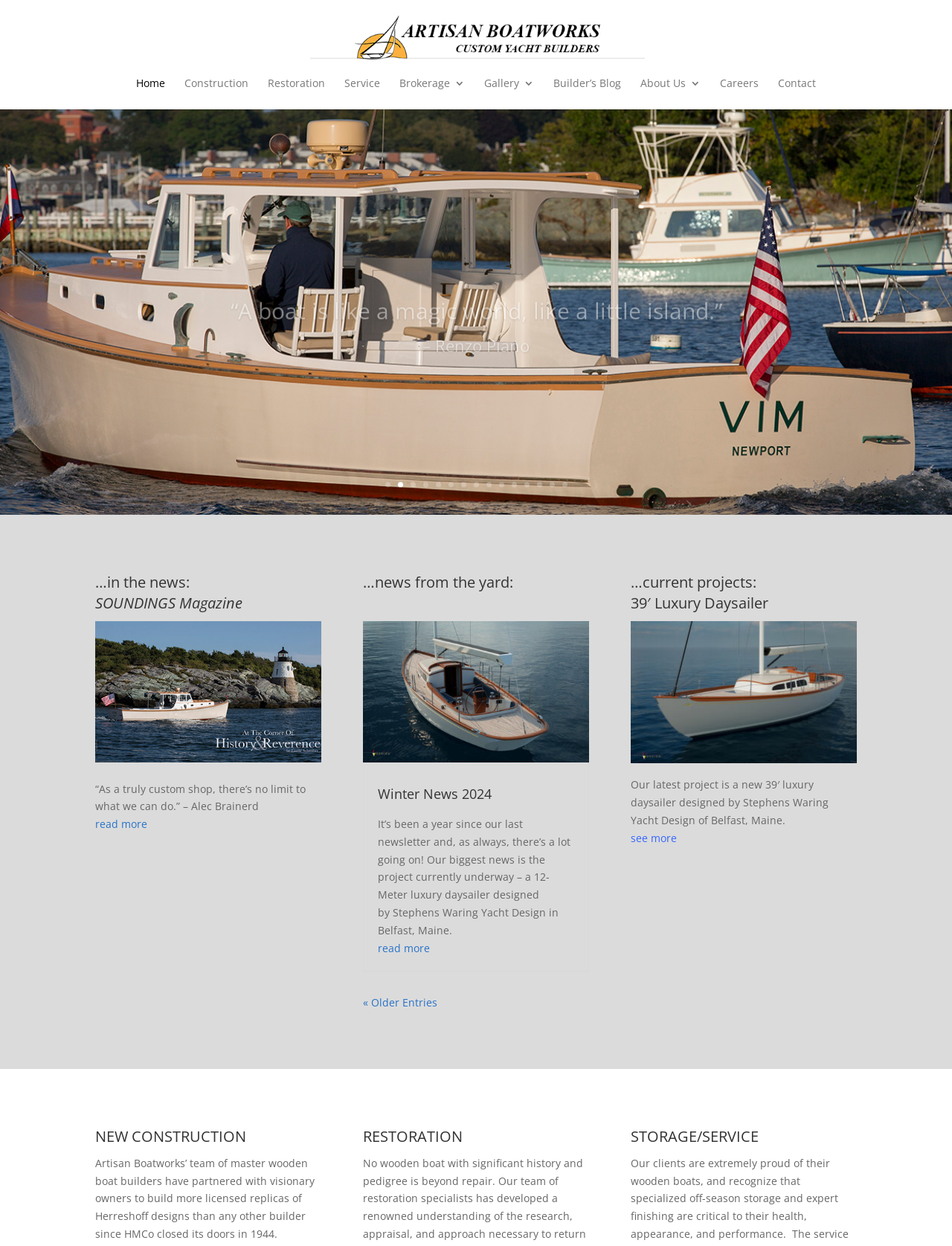What is the name of the yacht design company mentioned on the webpage?
Provide a comprehensive and detailed answer to the question.

The name of the yacht design company mentioned on the webpage is Stephens Waring Yacht Design, which is located in Belfast, Maine. This information can be found in the article titled 'Winter News 2024'.